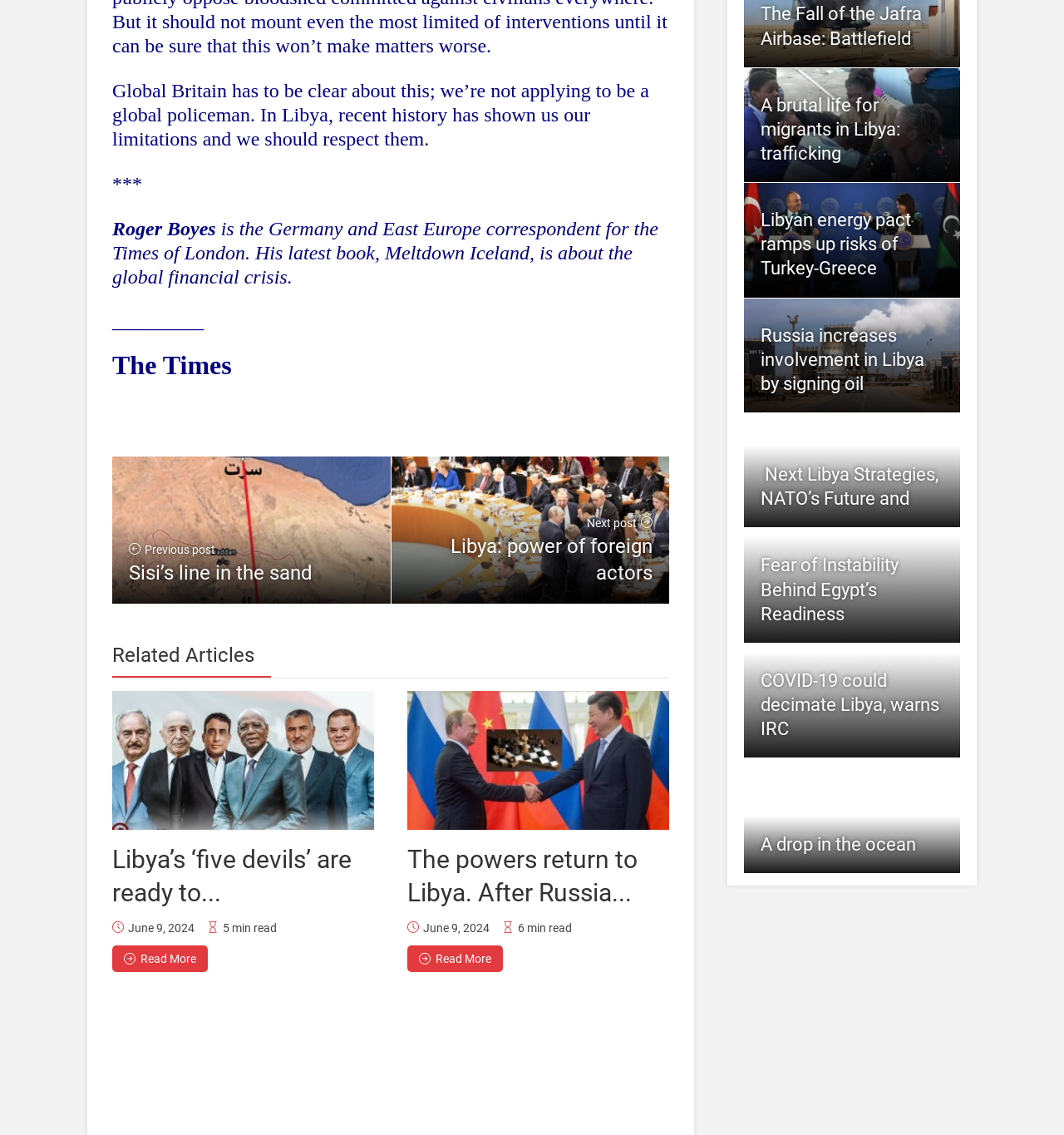Locate the bounding box coordinates of the element that should be clicked to execute the following instruction: "Read next post".

[0.368, 0.402, 0.629, 0.532]